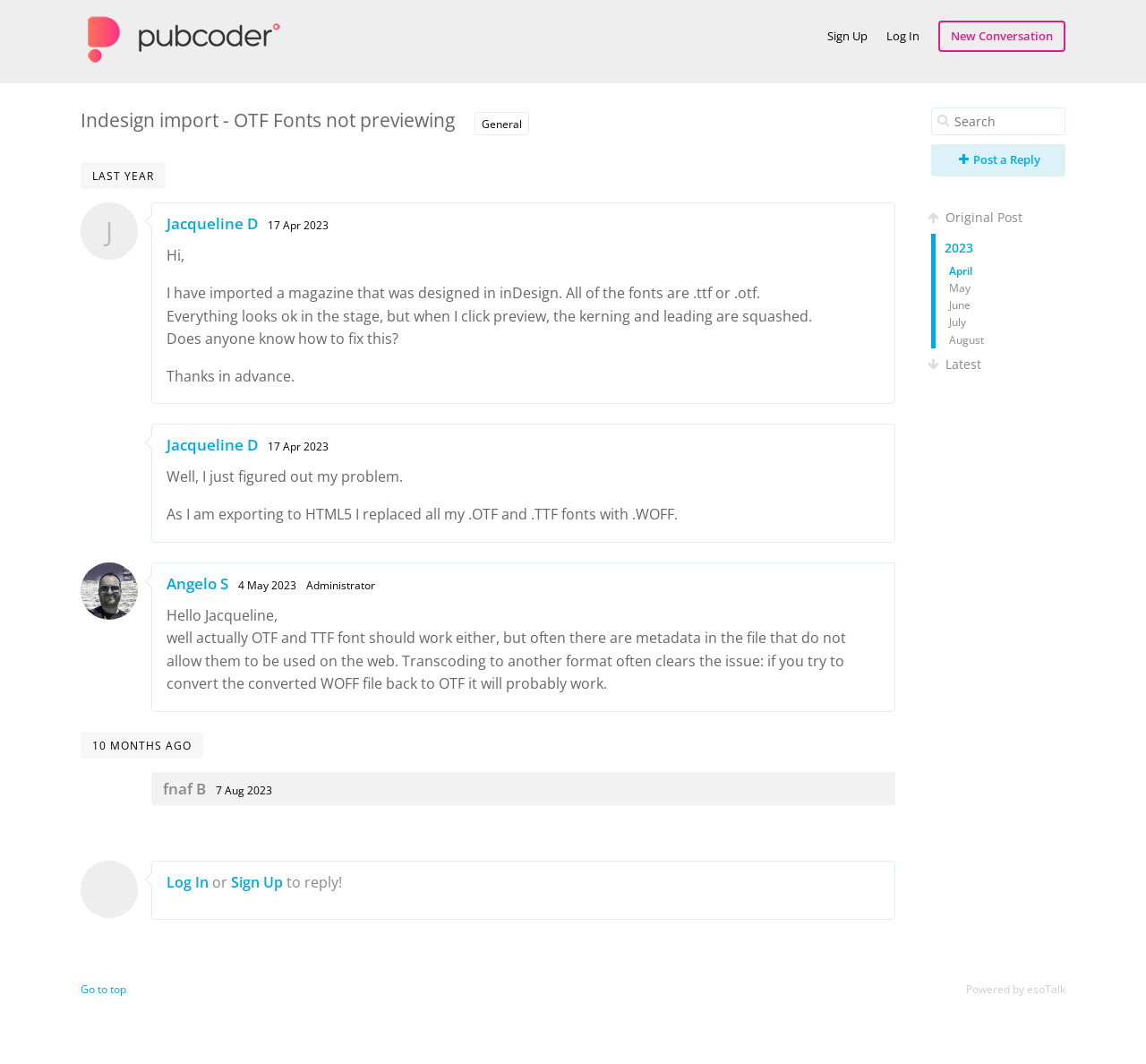Identify the bounding box for the described UI element: "Go to top".

[0.07, 0.922, 0.11, 0.937]